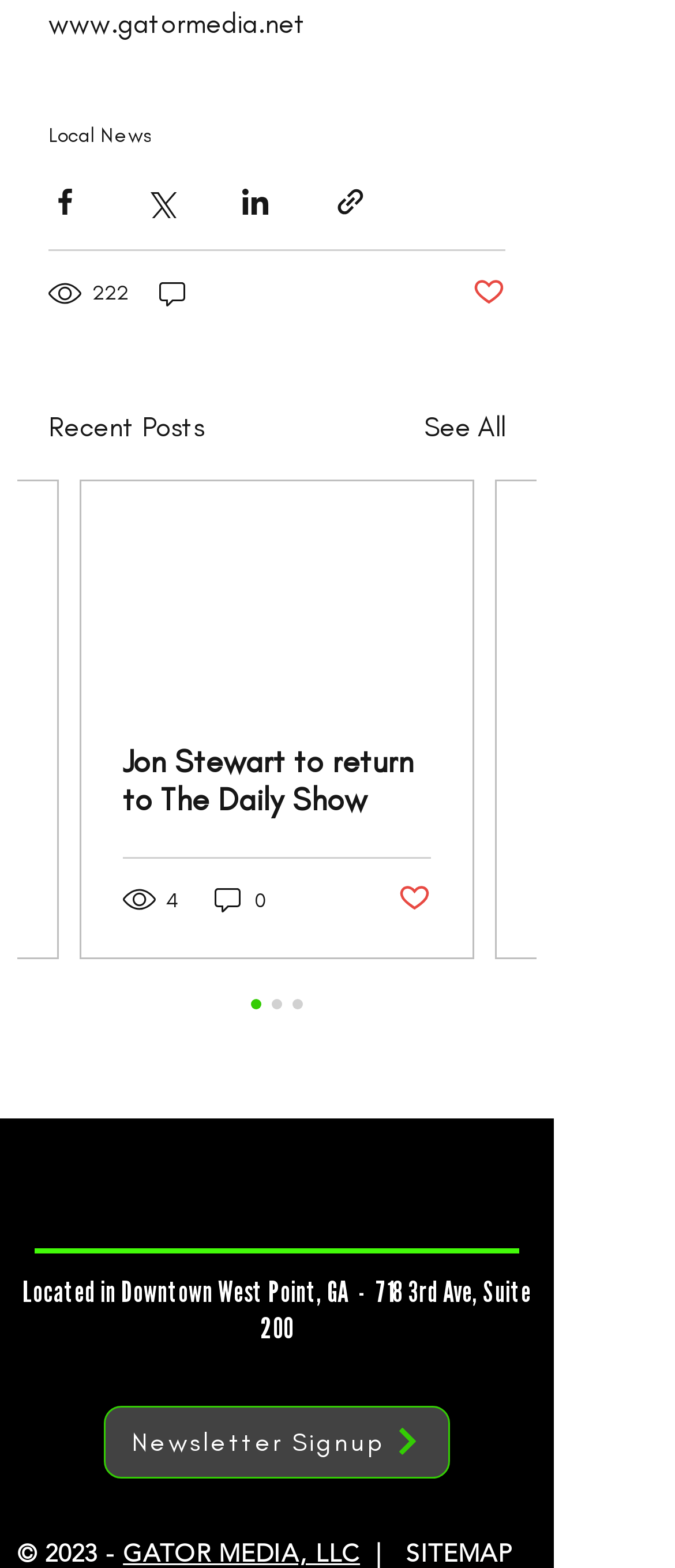Please give the bounding box coordinates of the area that should be clicked to fulfill the following instruction: "Share via Twitter". The coordinates should be in the format of four float numbers from 0 to 1, i.e., [left, top, right, bottom].

[0.213, 0.118, 0.262, 0.139]